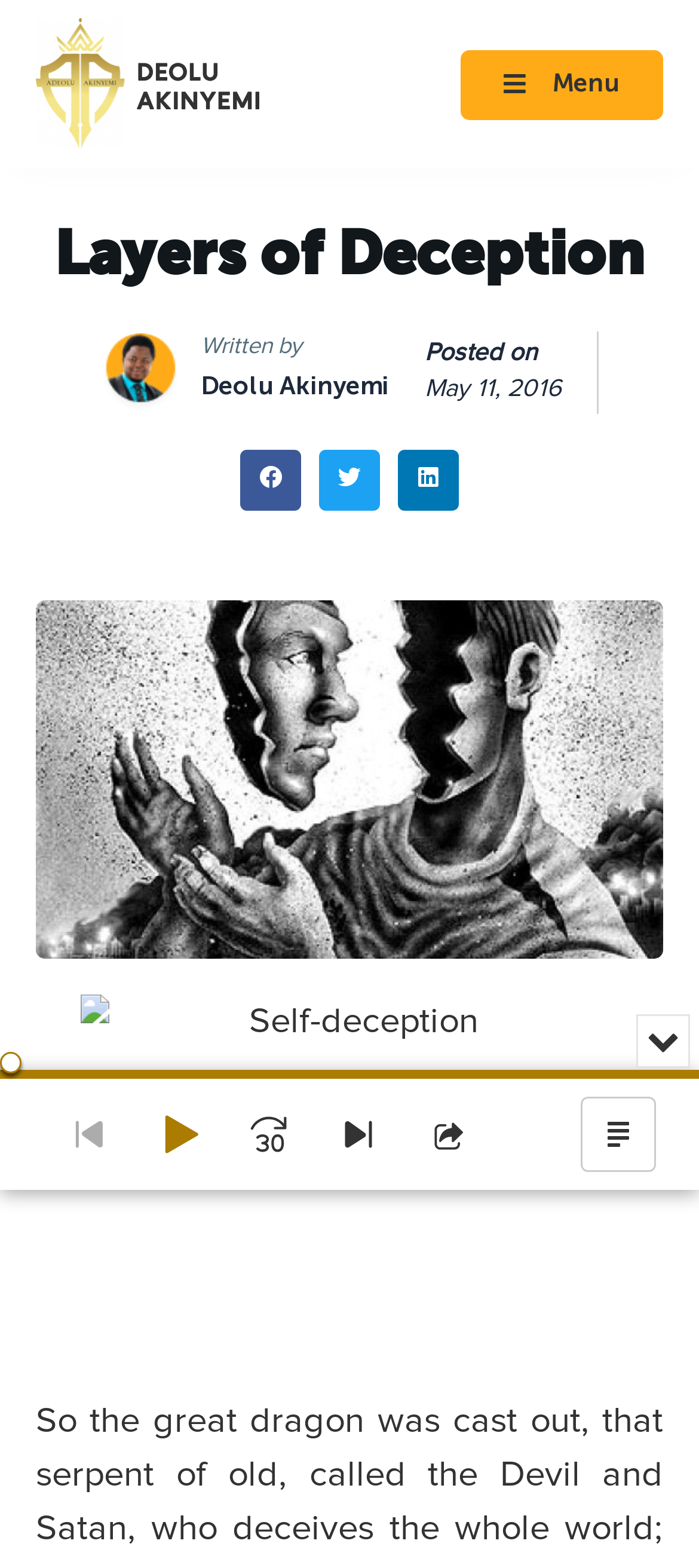Respond with a single word or phrase to the following question: What is the orientation of the audio time scrubber?

horizontal